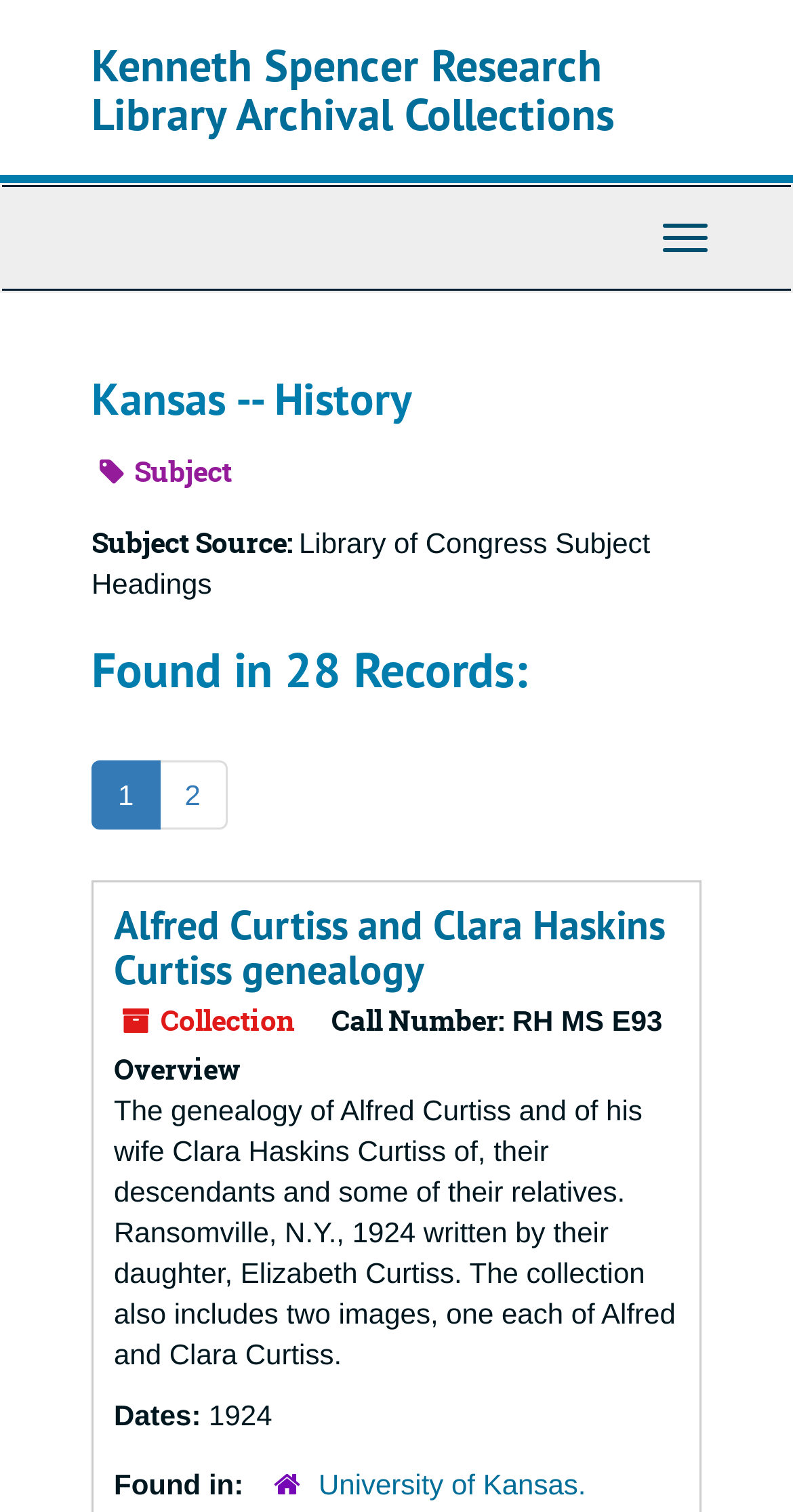What is the call number of the collection?
Please provide a single word or phrase as the answer based on the screenshot.

RH MS E93